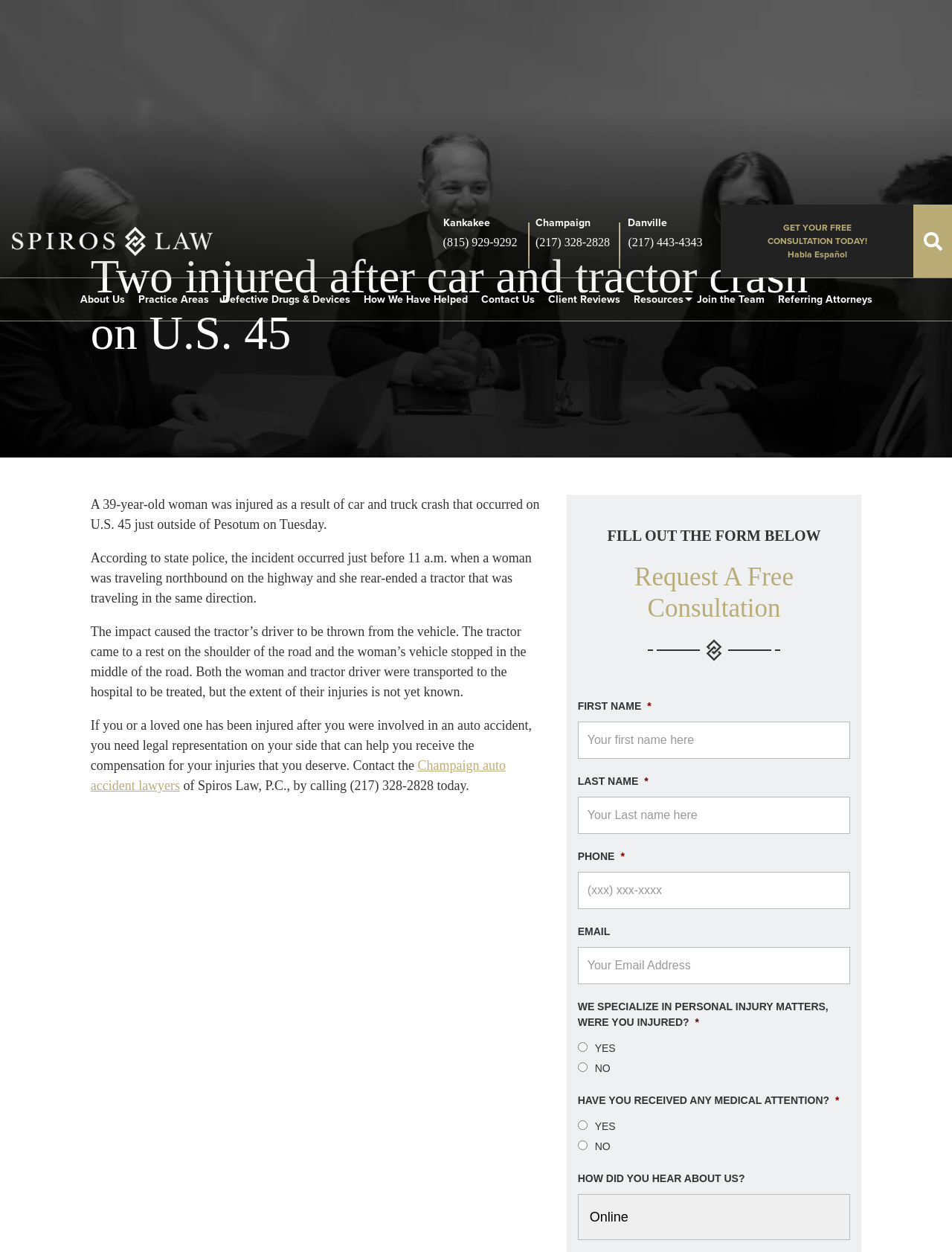Specify the bounding box coordinates of the element's region that should be clicked to achieve the following instruction: "Search the website". The bounding box coordinates consist of four float numbers between 0 and 1, in the format [left, top, right, bottom].

[0.97, 0.021, 0.99, 0.037]